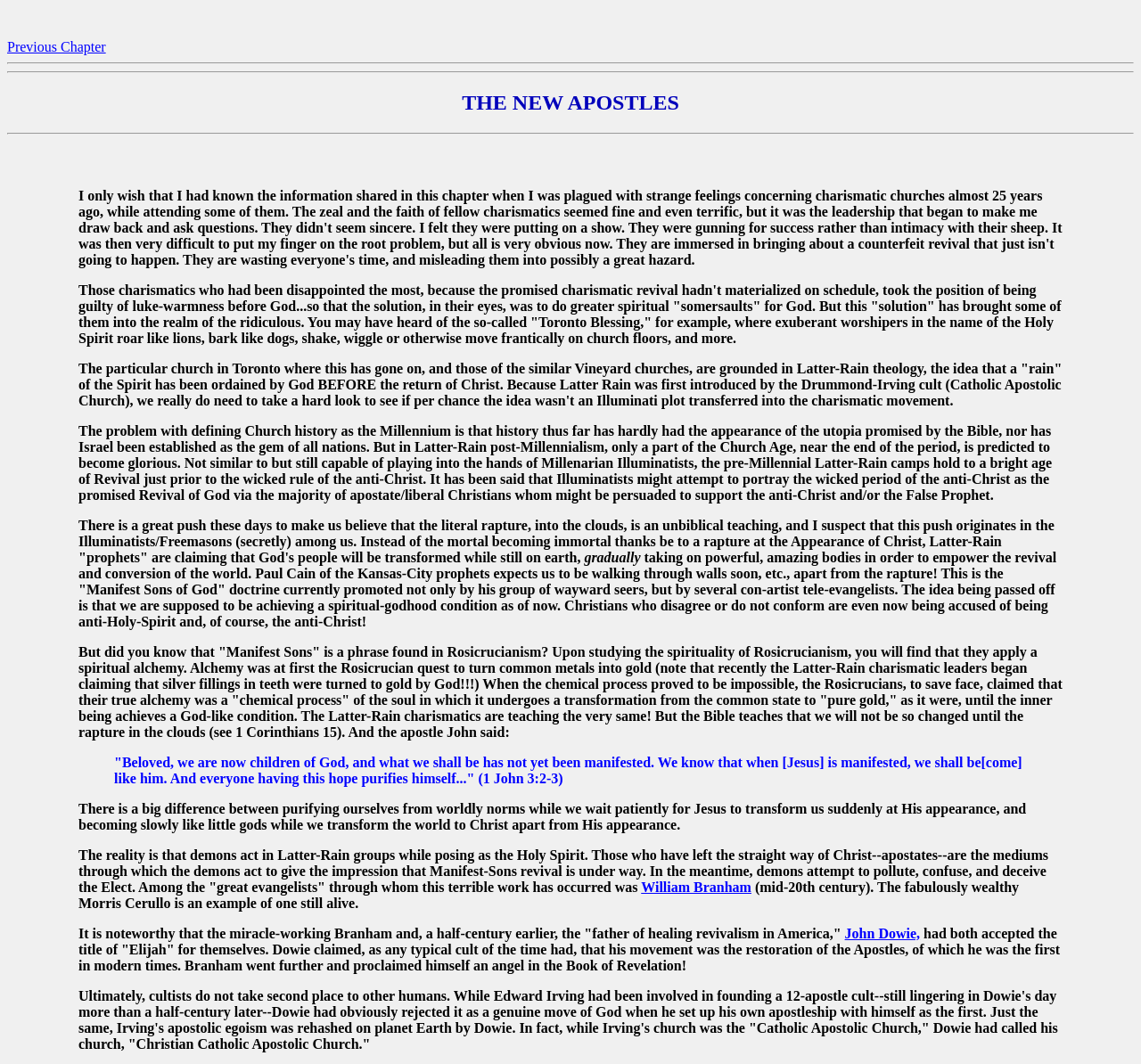Give a short answer using one word or phrase for the question:
What is the name of the church founded by Edward Irving?

Catholic Apostolic Church